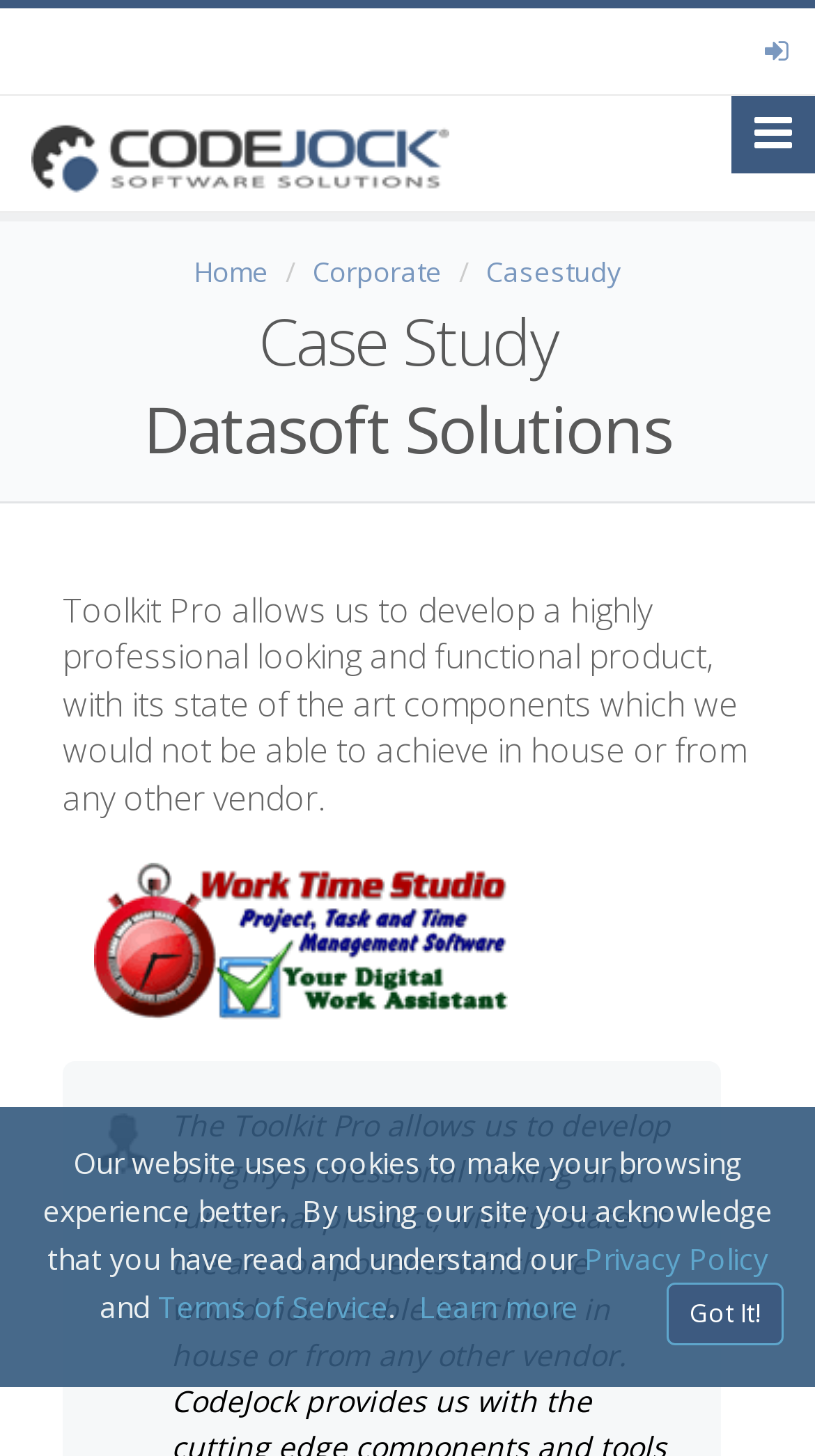Kindly determine the bounding box coordinates of the area that needs to be clicked to fulfill this instruction: "Click the Close button".

[0.818, 0.881, 0.962, 0.924]